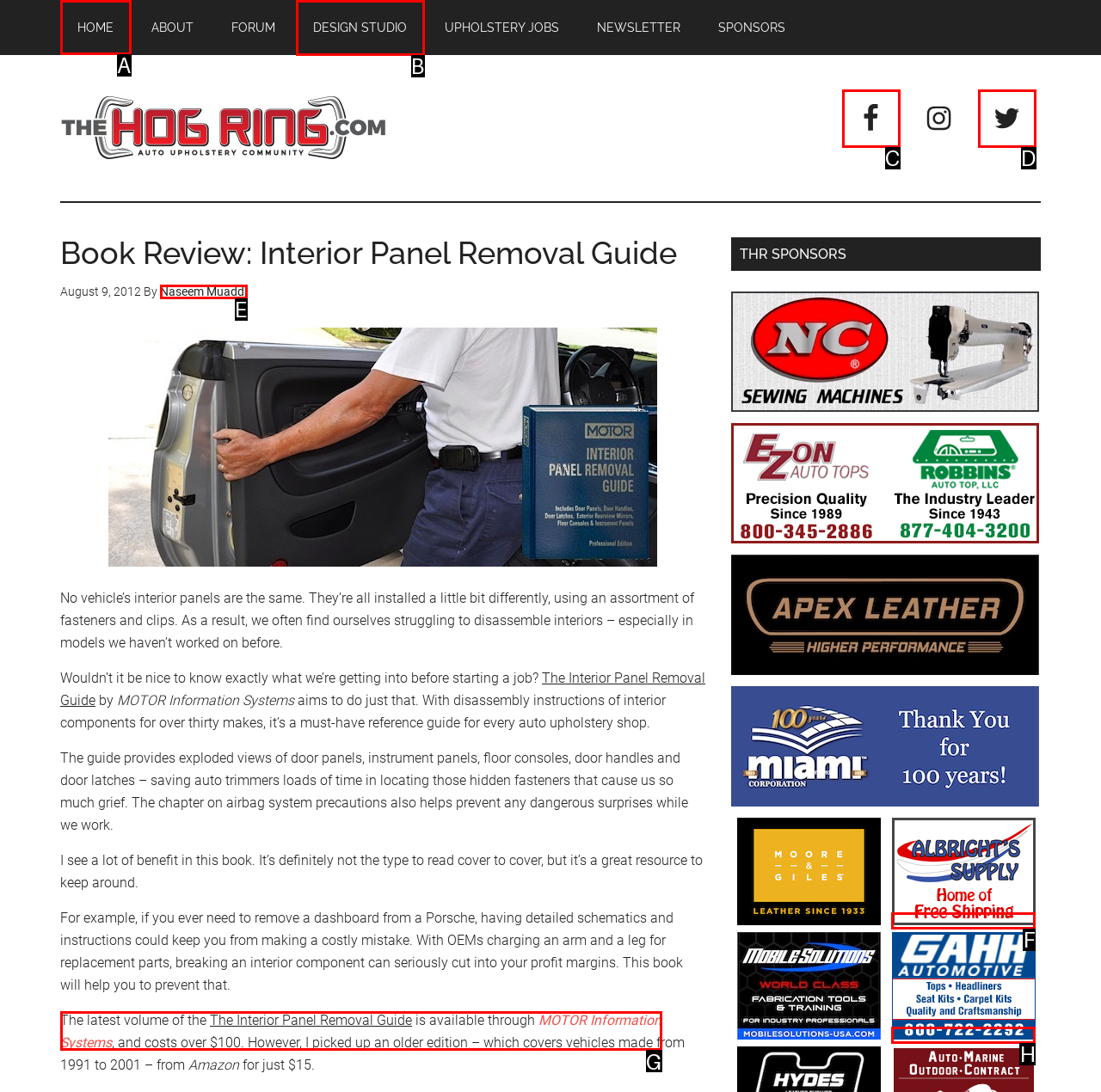Find the HTML element to click in order to complete this task: Click on the 'HOME' link
Answer with the letter of the correct option.

A